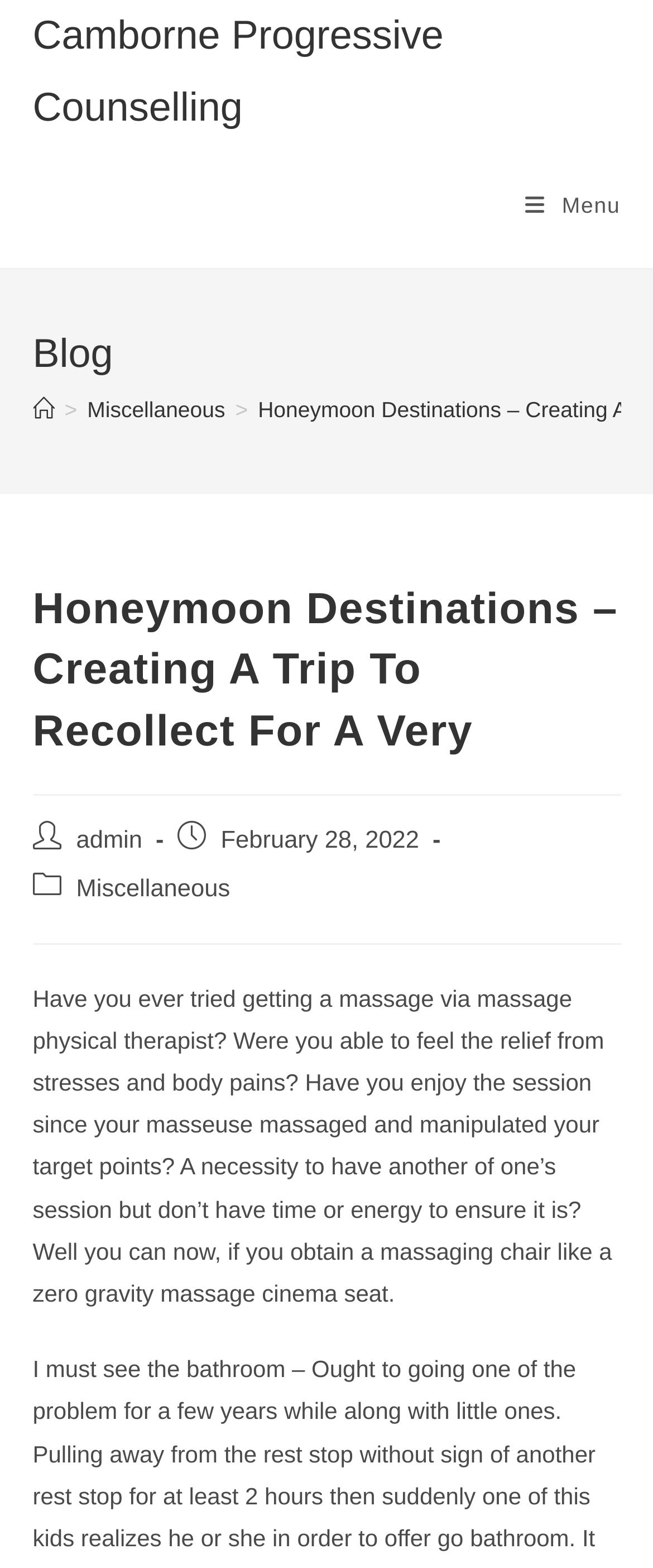Offer an in-depth caption of the entire webpage.

This webpage is about honeymoon destinations, specifically focusing on creating a memorable trip. At the top-left corner, there is a link to "Camborne Progressive Counselling". On the top-right corner, there is a "Mobile Menu" link. 

Below the top section, there is a header section with a "Blog" heading and a "Breadcrumbs" navigation menu. The navigation menu contains links to "Home" and "Miscellaneous", with a ">" symbol in between. 

Further down, there is another header section with a heading that matches the title of the webpage, "Honeymoon Destinations – Creating A Trip To Recollect For A Very". Below this heading, there is information about the post author, "admin", and the post publication date, "February 28, 2022". The post category is listed as "Miscellaneous". 

The main content of the webpage is a long paragraph of text that discusses the experience of getting a massage and the benefits of having a massaging chair.